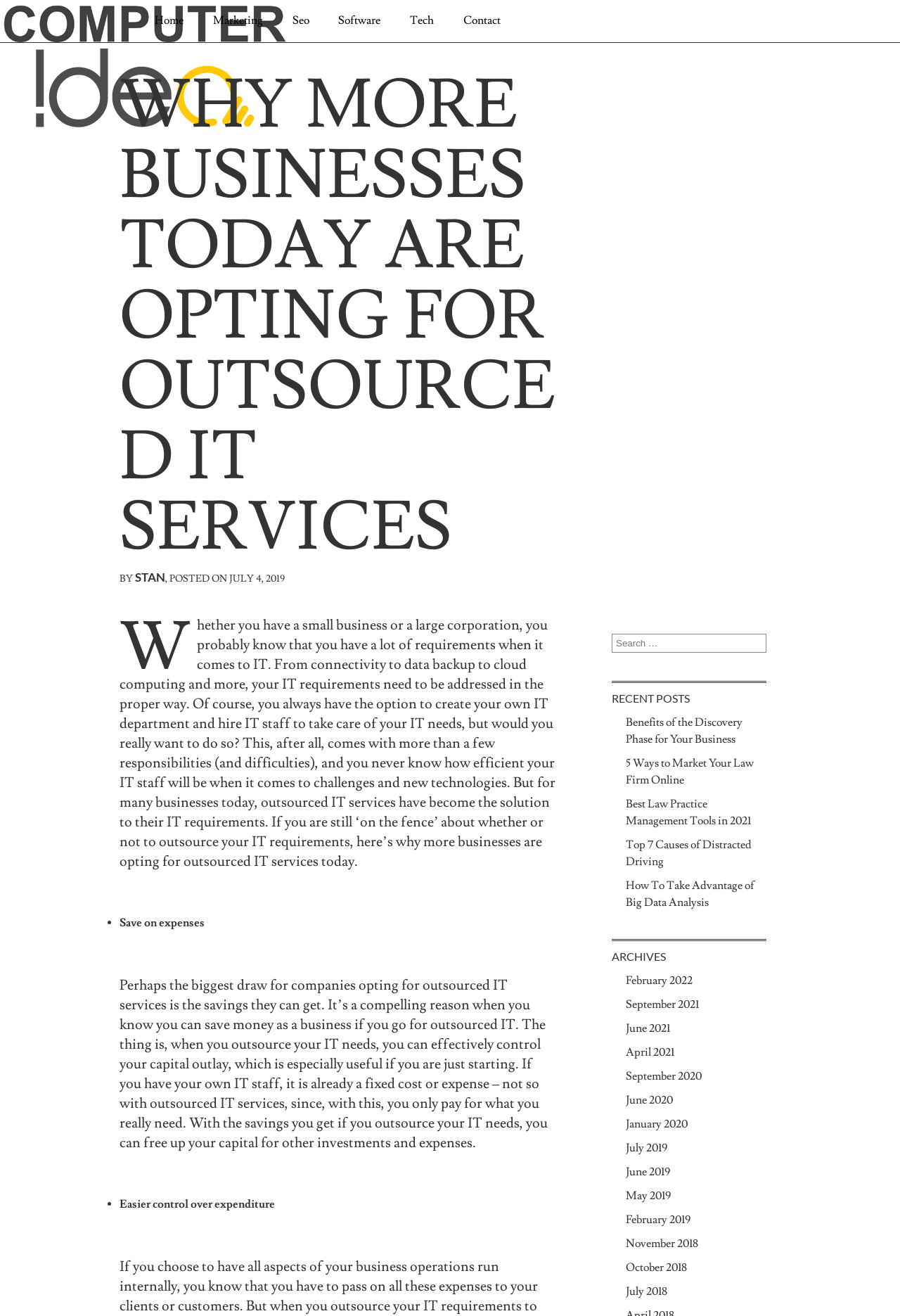For the element described, predict the bounding box coordinates as (top-left x, top-left y, bottom-right x, bottom-right y). All values should be between 0 and 1. Element description: Contact

[0.511, 0.0, 0.56, 0.031]